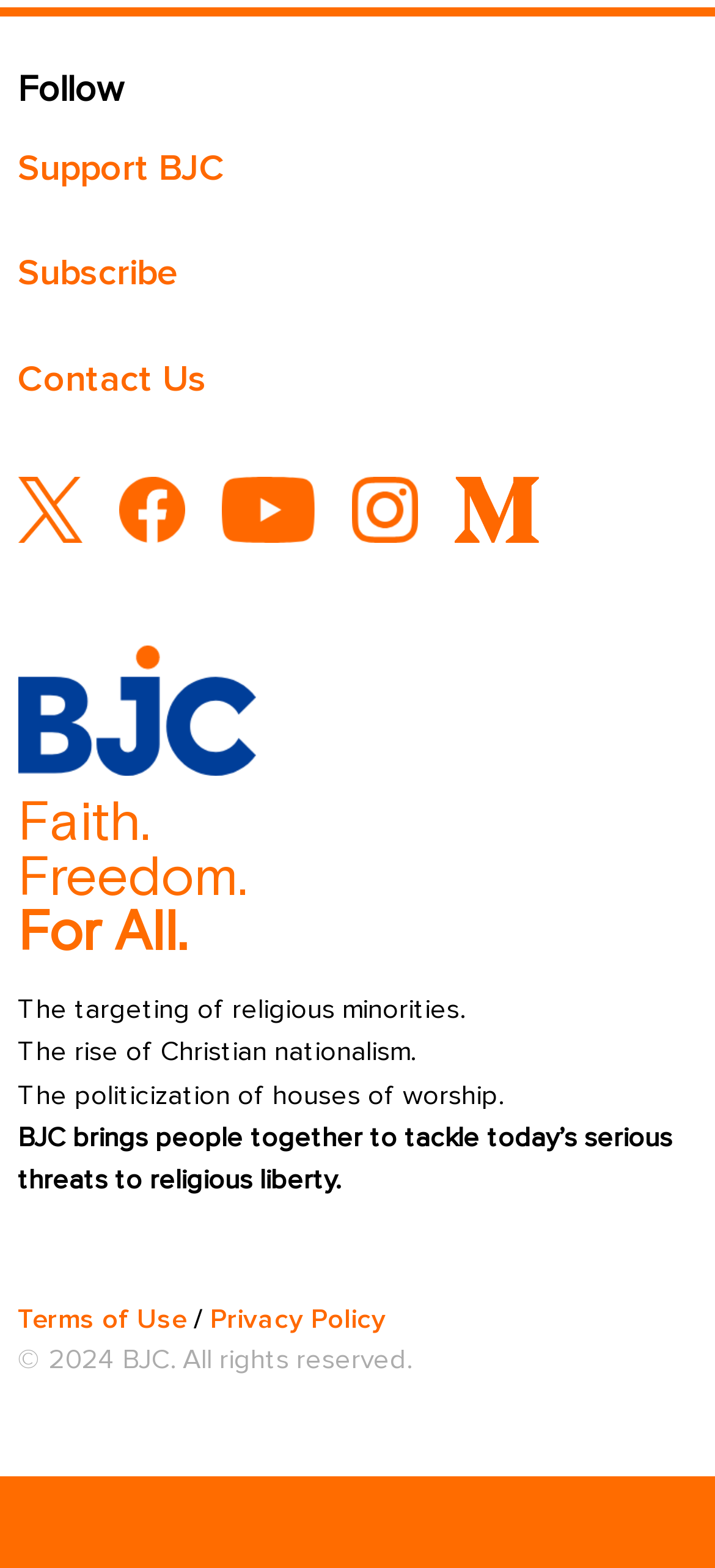Using the details from the image, please elaborate on the following question: How many social media links are present on the webpage?

There are five social media links present on the webpage, which are represented by the image elements with bounding box coordinates [0.025, 0.304, 0.115, 0.346], [0.167, 0.326, 0.259, 0.351], [0.31, 0.326, 0.442, 0.351], [0.493, 0.326, 0.586, 0.351], and [0.637, 0.326, 0.754, 0.351].